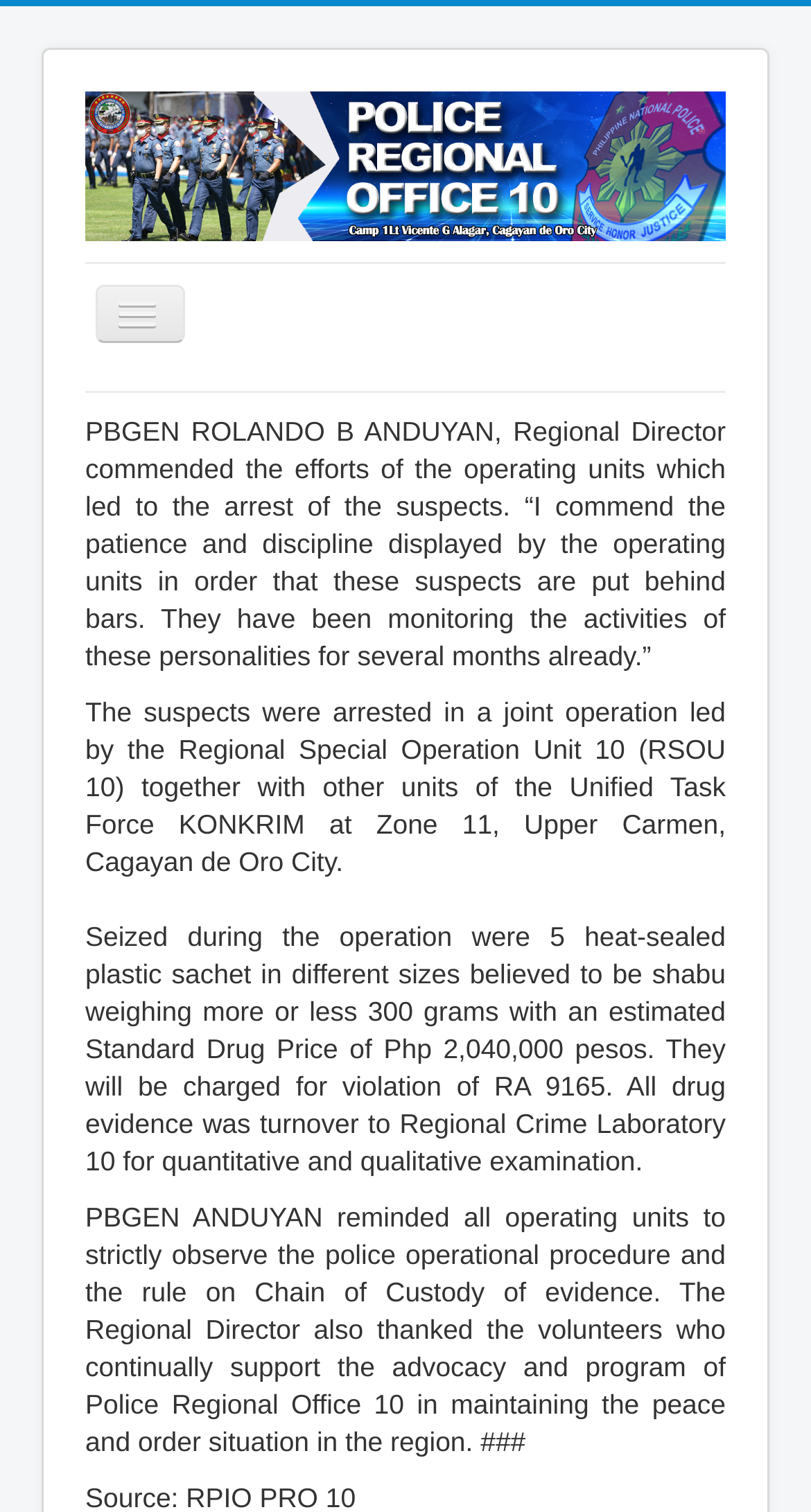Specify the bounding box coordinates (top-left x, top-left y, bottom-right x, bottom-right y) of the UI element in the screenshot that matches this description: alt="Police Regional Office 10"

[0.105, 0.06, 0.895, 0.16]